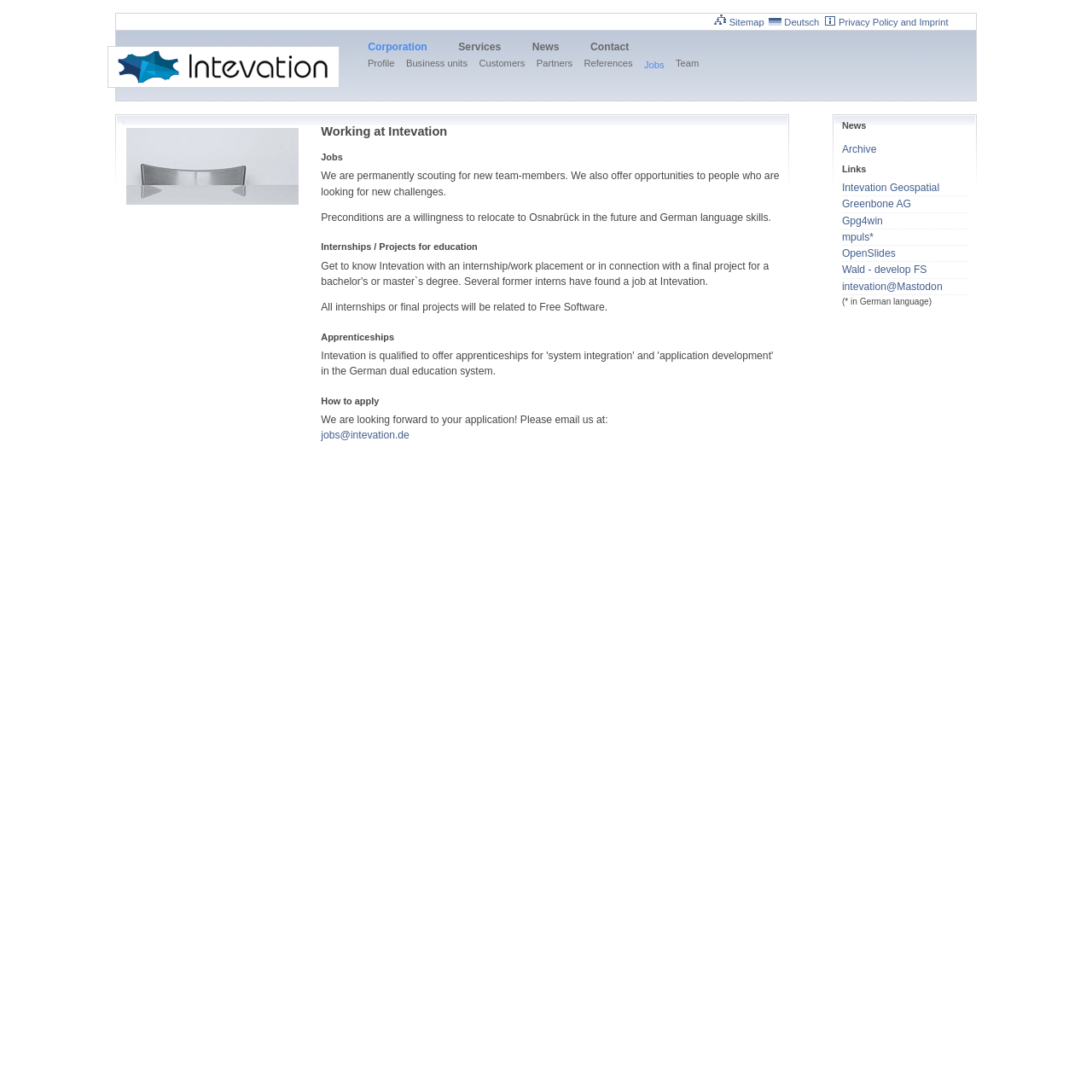Please provide a comprehensive response to the question below by analyzing the image: 
What is the location of the company?

The location of the company is obtained from the text 'Preconditions are a willingness to relocate to Osnabrück in the future' which suggests that the company is located in Osnabrück.